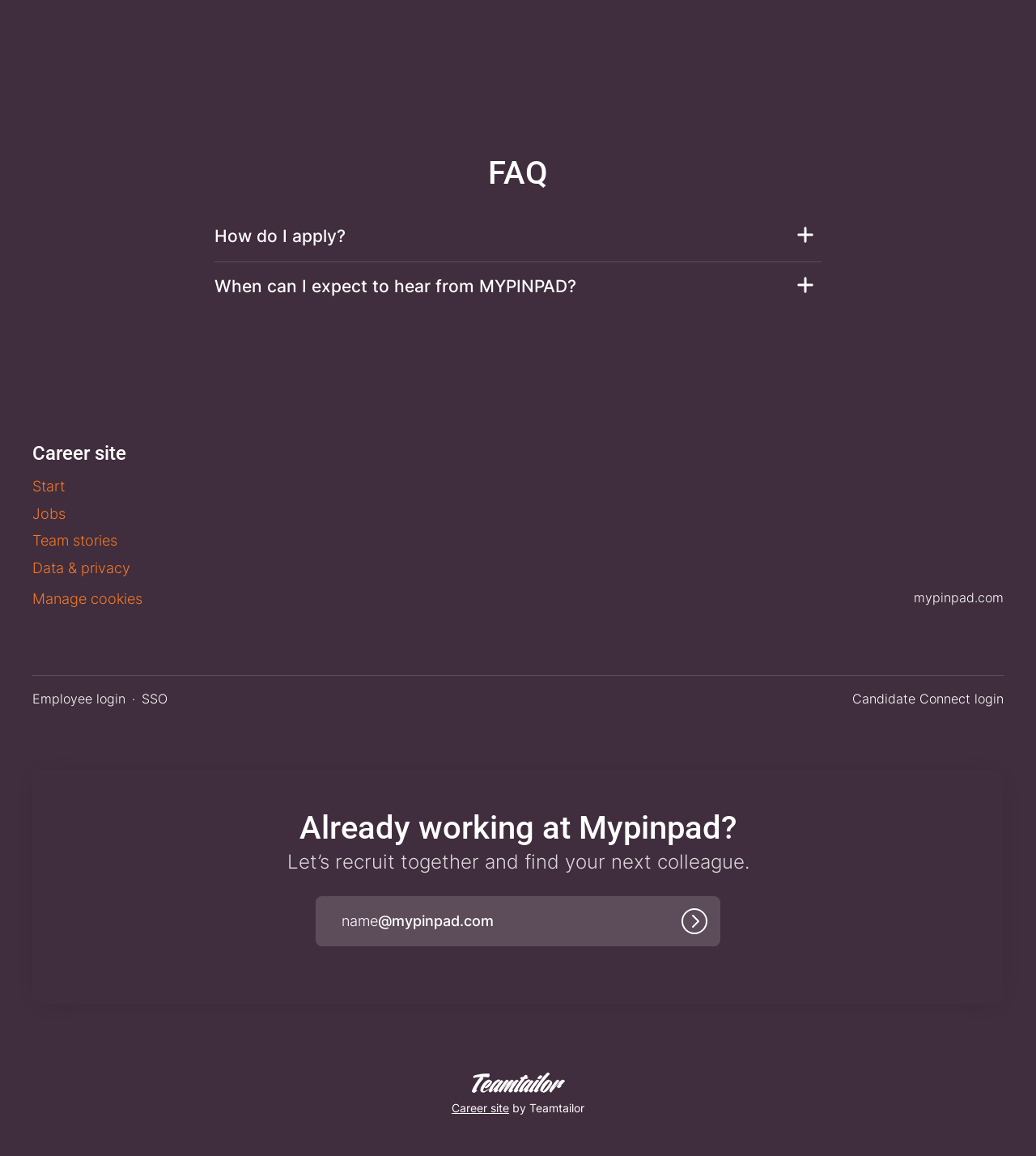Where is the 'Log in' button located?
Answer the question with a detailed and thorough explanation.

The 'Log in' button is located below the email address input field, which is indicated by the textbox element with the label 'Email address without domain' and the button element with the text 'Log in'.